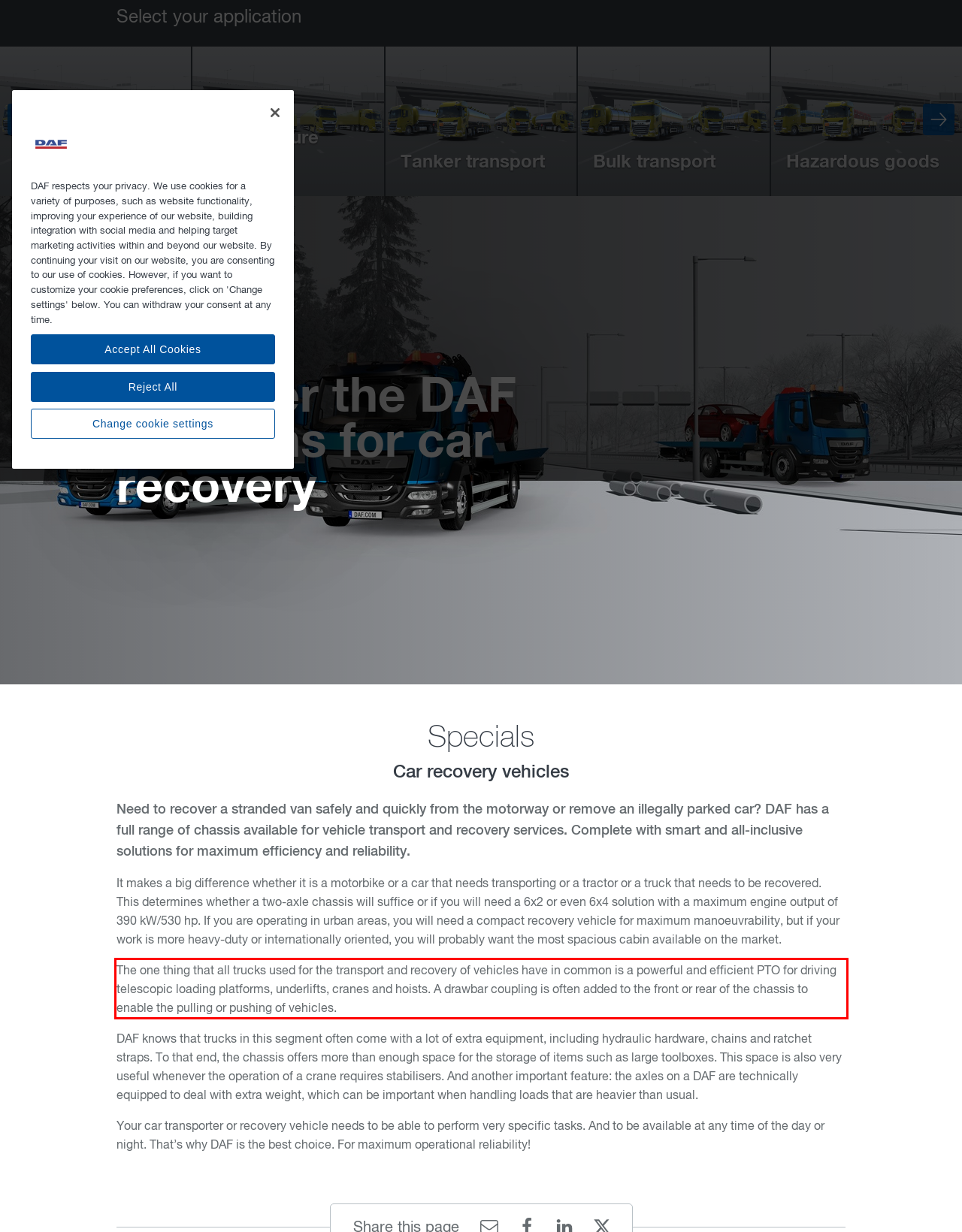By examining the provided screenshot of a webpage, recognize the text within the red bounding box and generate its text content.

The one thing that all trucks used for the transport and recovery of vehicles have in common is a powerful and efficient PTO for driving telescopic loading platforms, underlifts, cranes and hoists. A drawbar coupling is often added to the front or rear of the chassis to enable the pulling or pushing of vehicles.